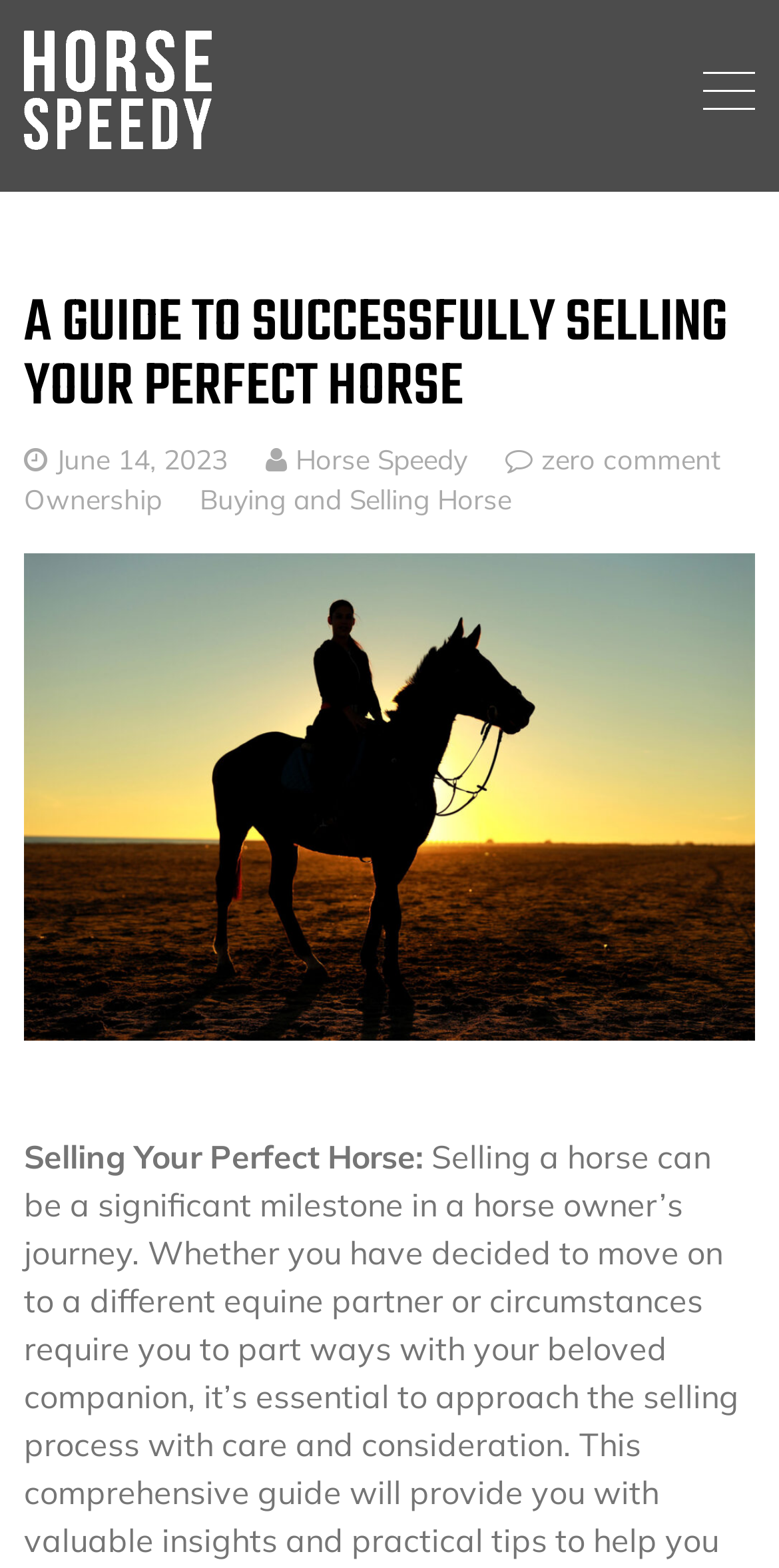Extract the main heading text from the webpage.

A GUIDE TO SUCCESSFULLY SELLING YOUR PERFECT HORSE